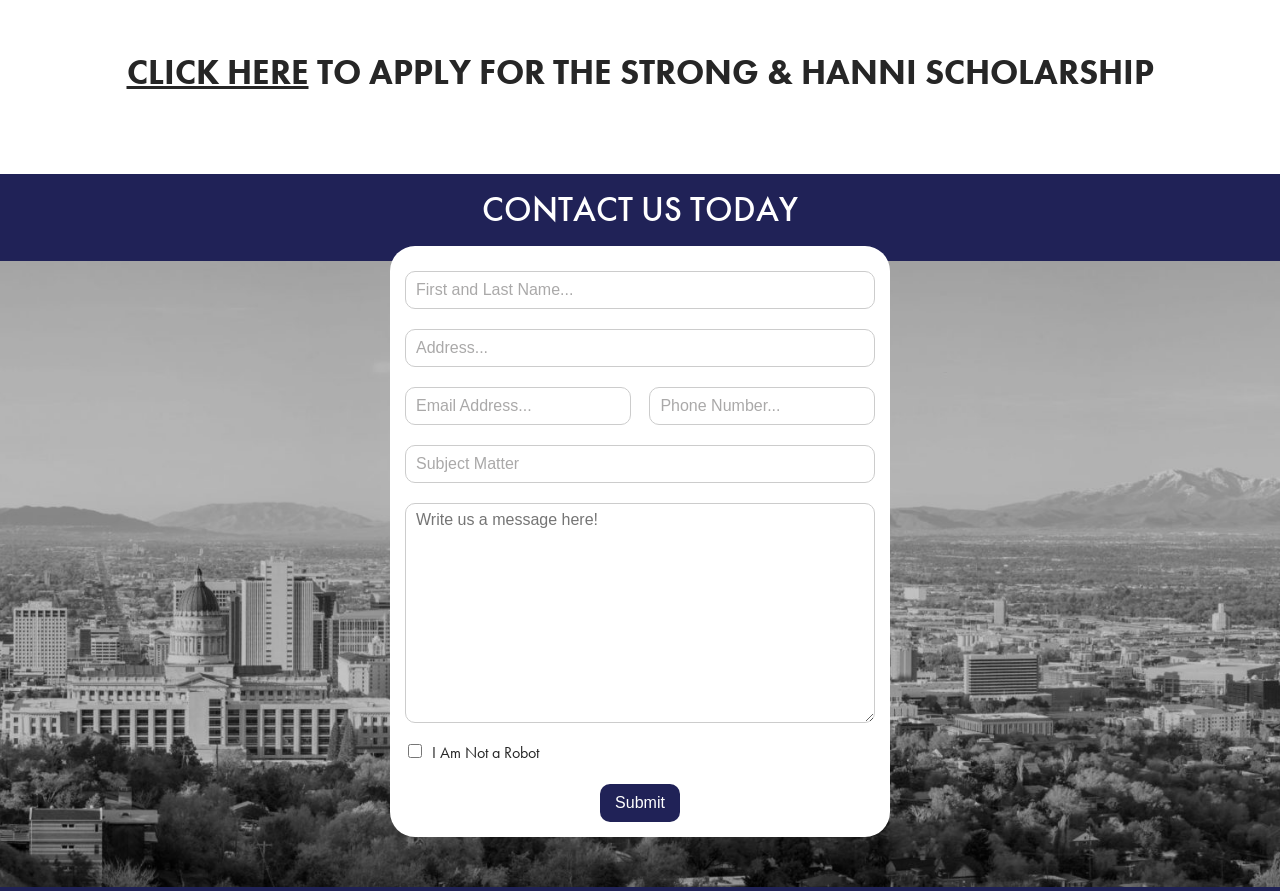Answer the question below with a single word or a brief phrase: 
How many text boxes are in the contact form?

6